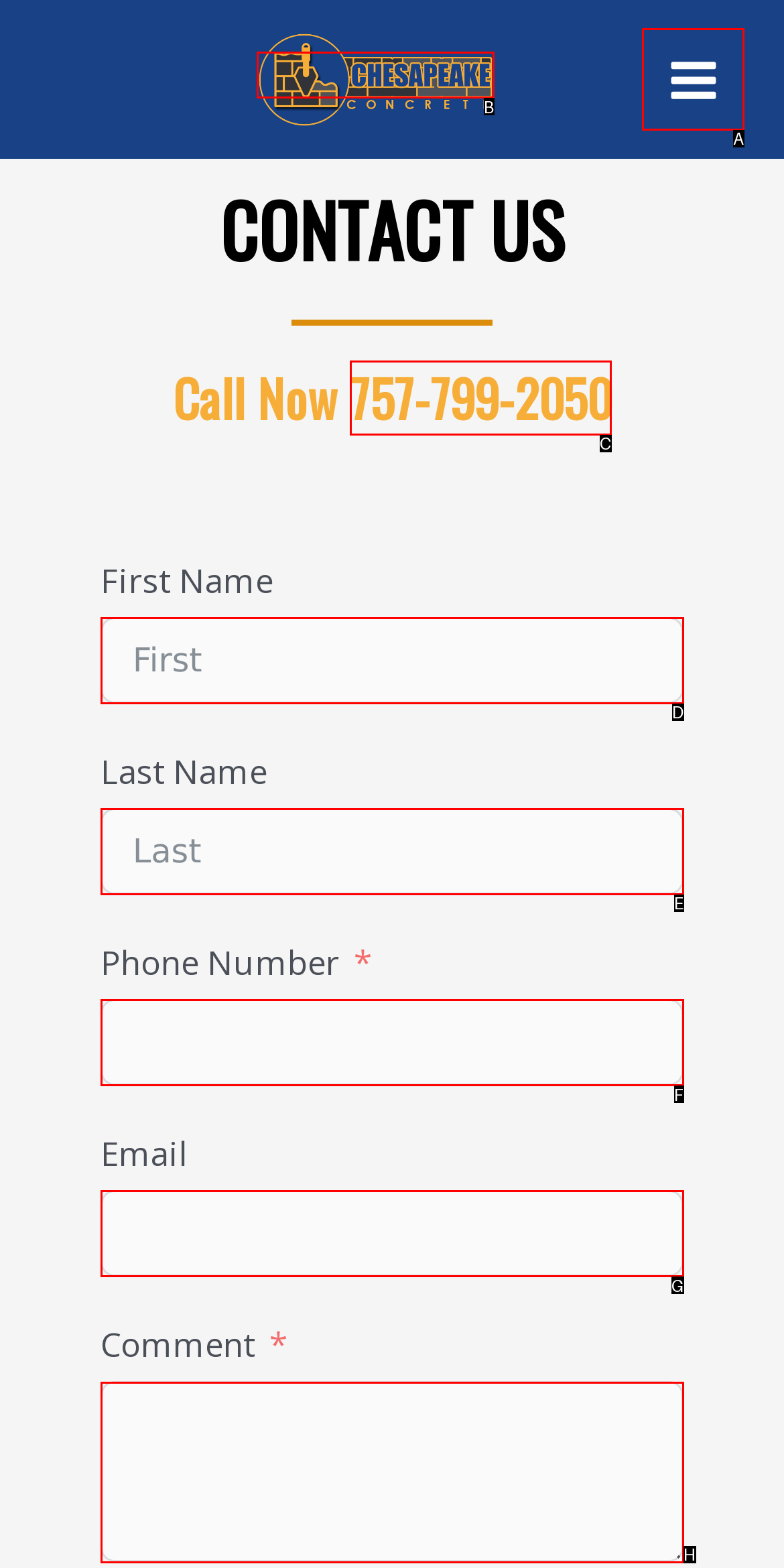From the provided options, which letter corresponds to the element described as: name="subject"
Answer with the letter only.

F